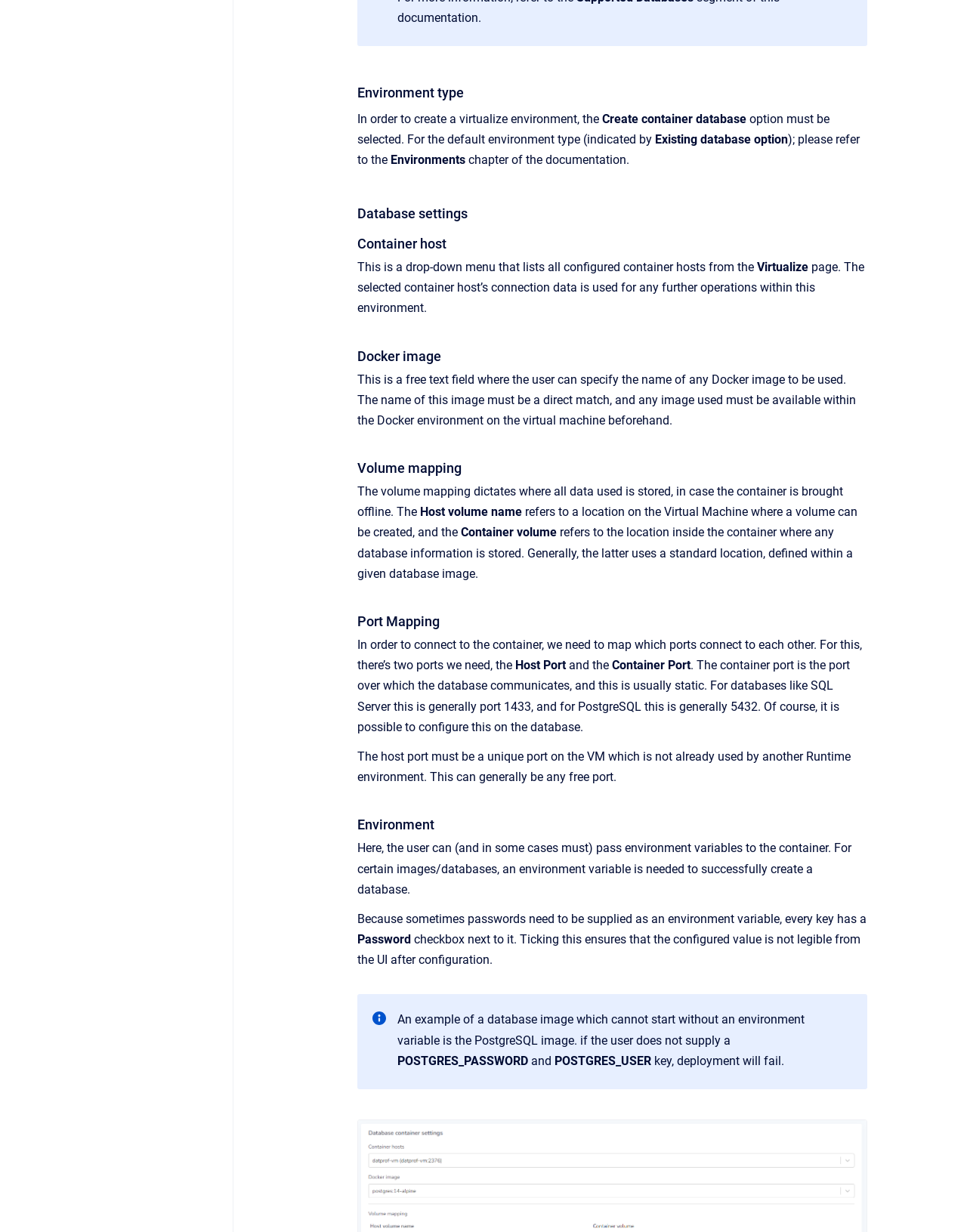Please determine the bounding box coordinates of the area that needs to be clicked to complete this task: 'Download the app from Play Store'. The coordinates must be four float numbers between 0 and 1, formatted as [left, top, right, bottom].

None